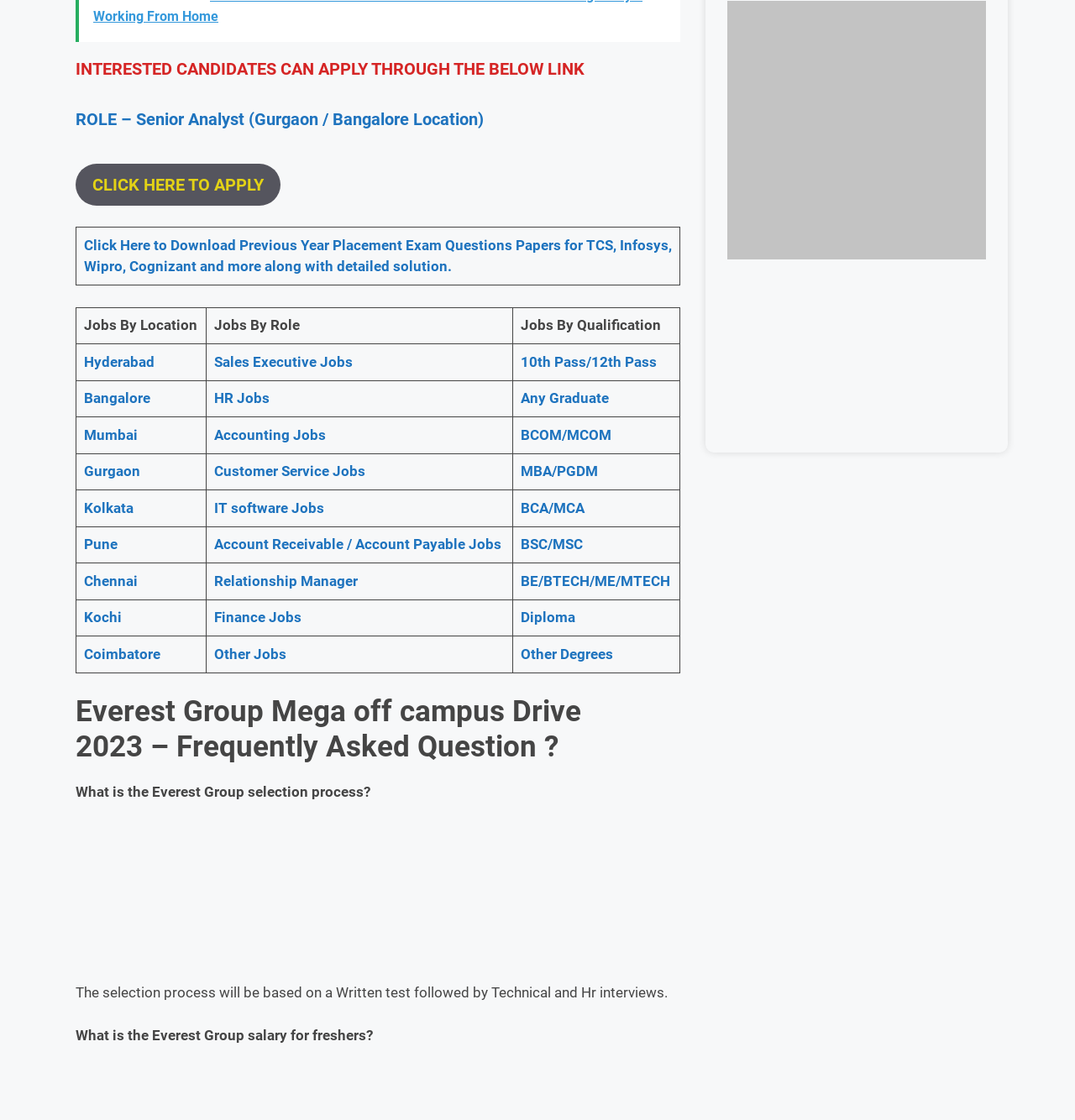What type of jobs are listed in the table?
Examine the image and provide an in-depth answer to the question.

The table on the webpage lists various jobs categorized by location, role, and qualification, with each row representing a specific job opportunity.